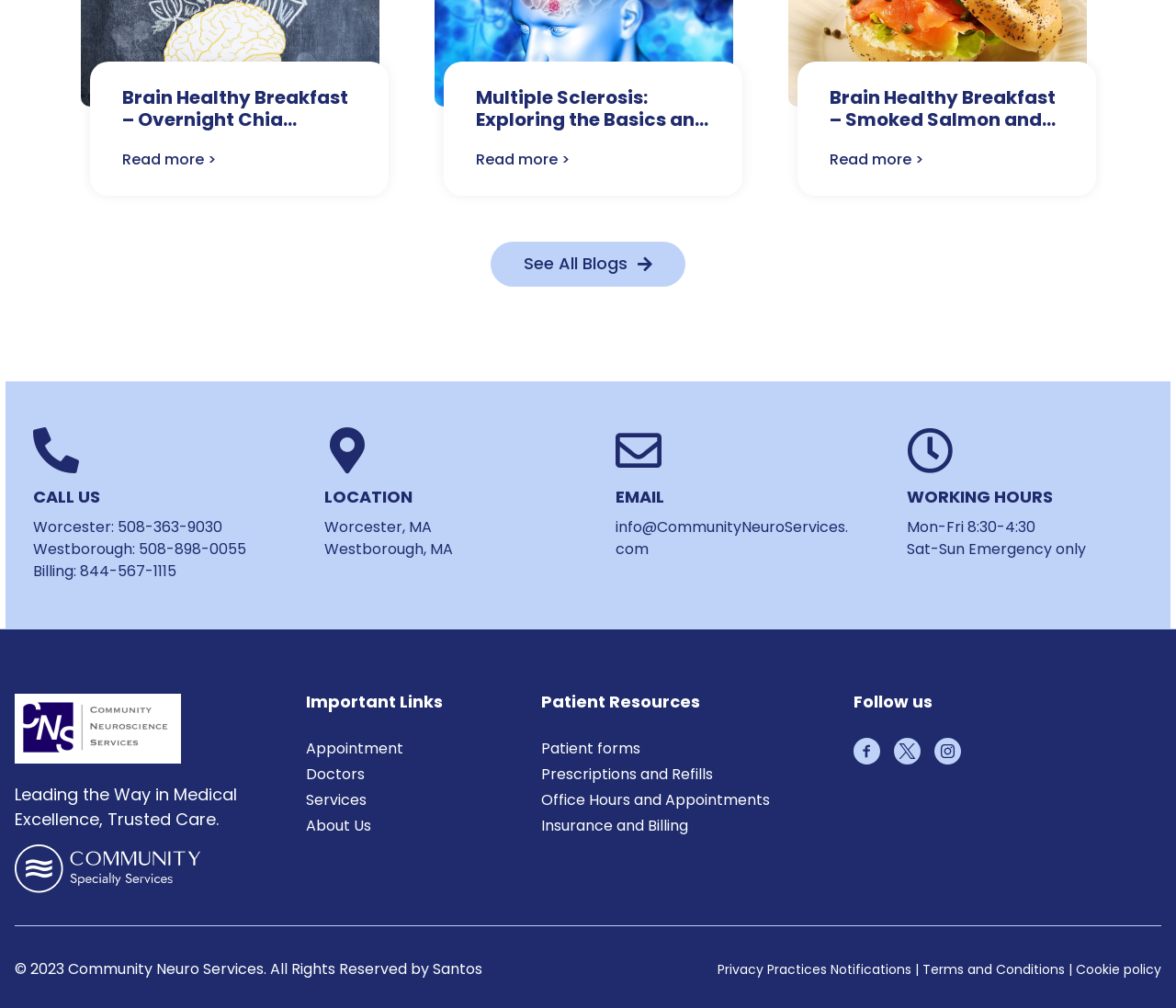Identify the bounding box coordinates of the element that should be clicked to fulfill this task: "Visit the About Us page". The coordinates should be provided as four float numbers between 0 and 1, i.e., [left, top, right, bottom].

[0.26, 0.809, 0.445, 0.83]